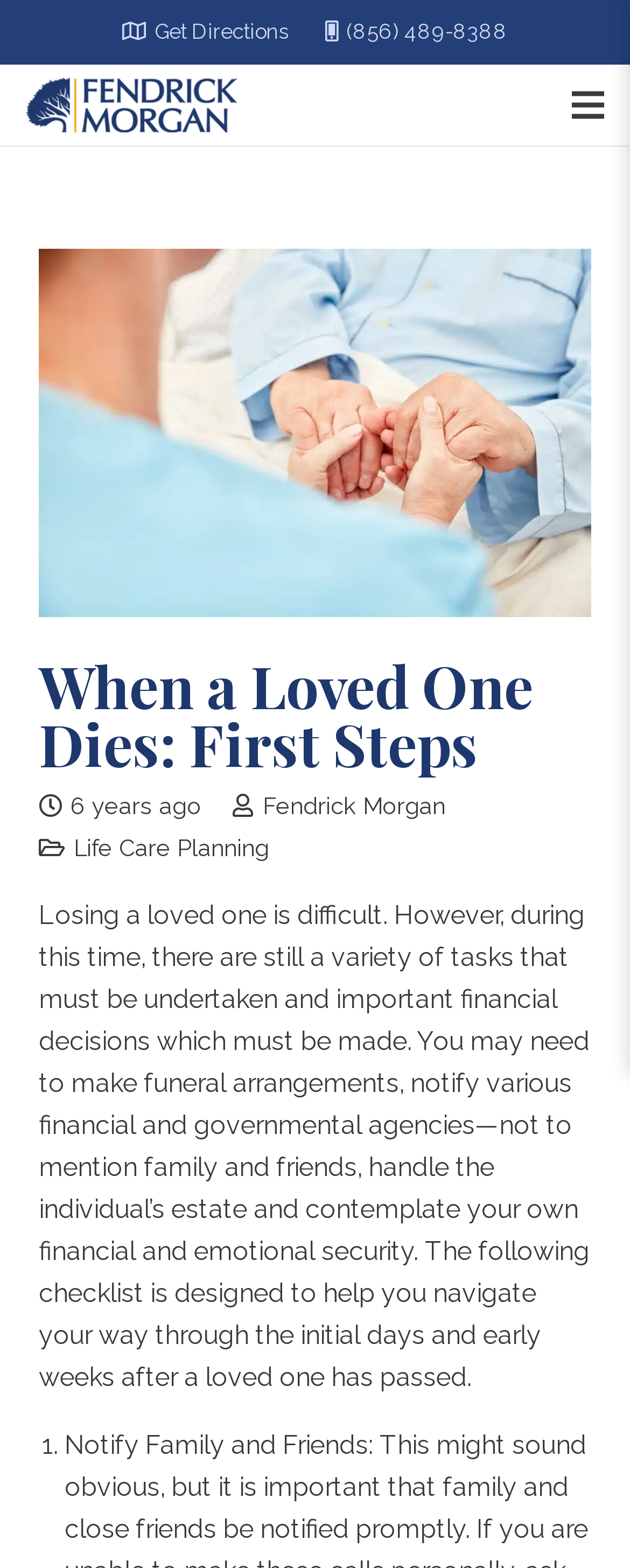How long ago was the webpage last updated?
Using the image as a reference, give a one-word or short phrase answer.

6 years ago